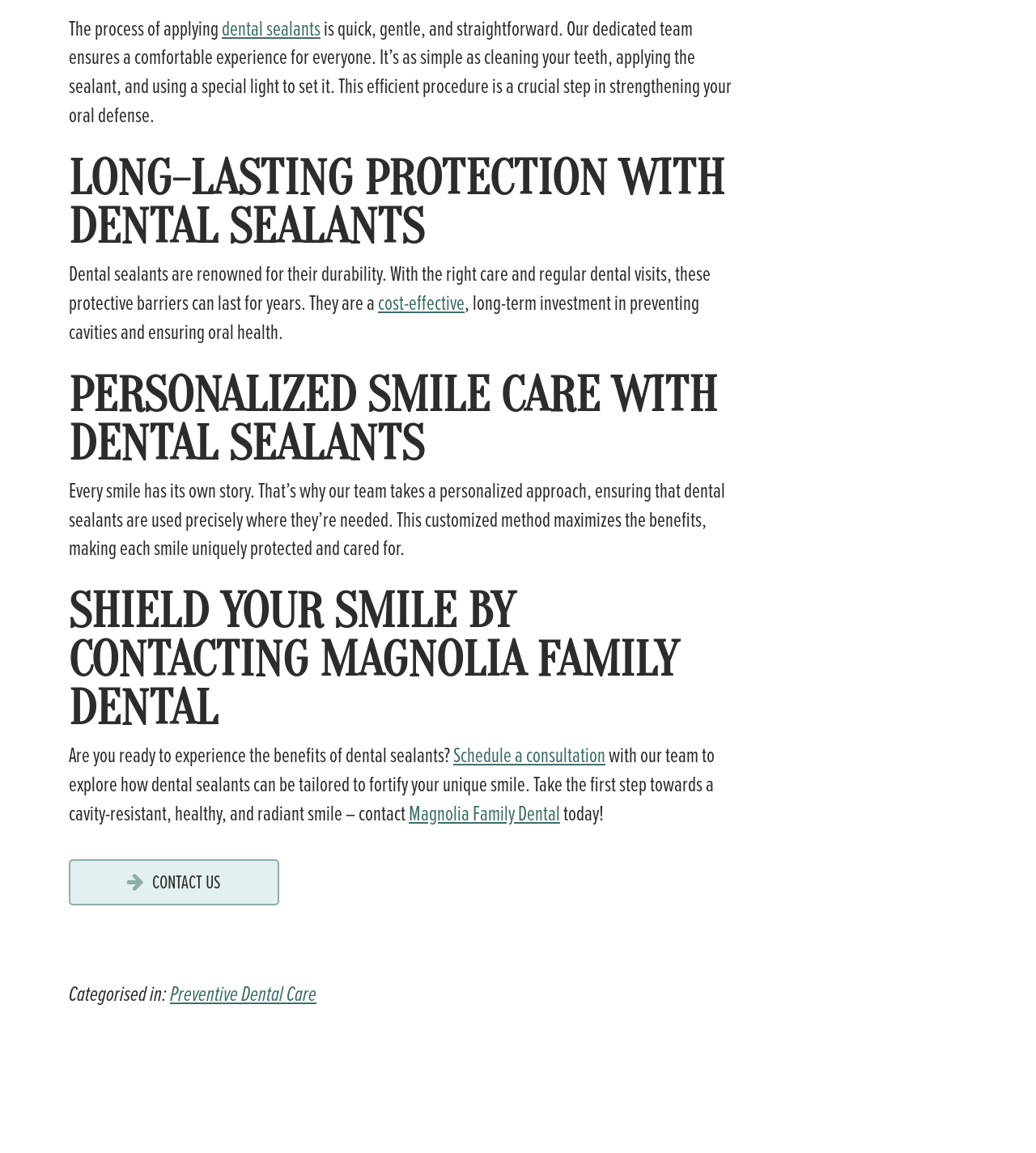What is the purpose of dental sealants?
Answer the question with as much detail as you can, using the image as a reference.

Based on the webpage content, dental sealants are mentioned to be a crucial step in strengthening oral defense, and they are renowned for their durability in preventing cavities and ensuring oral health.